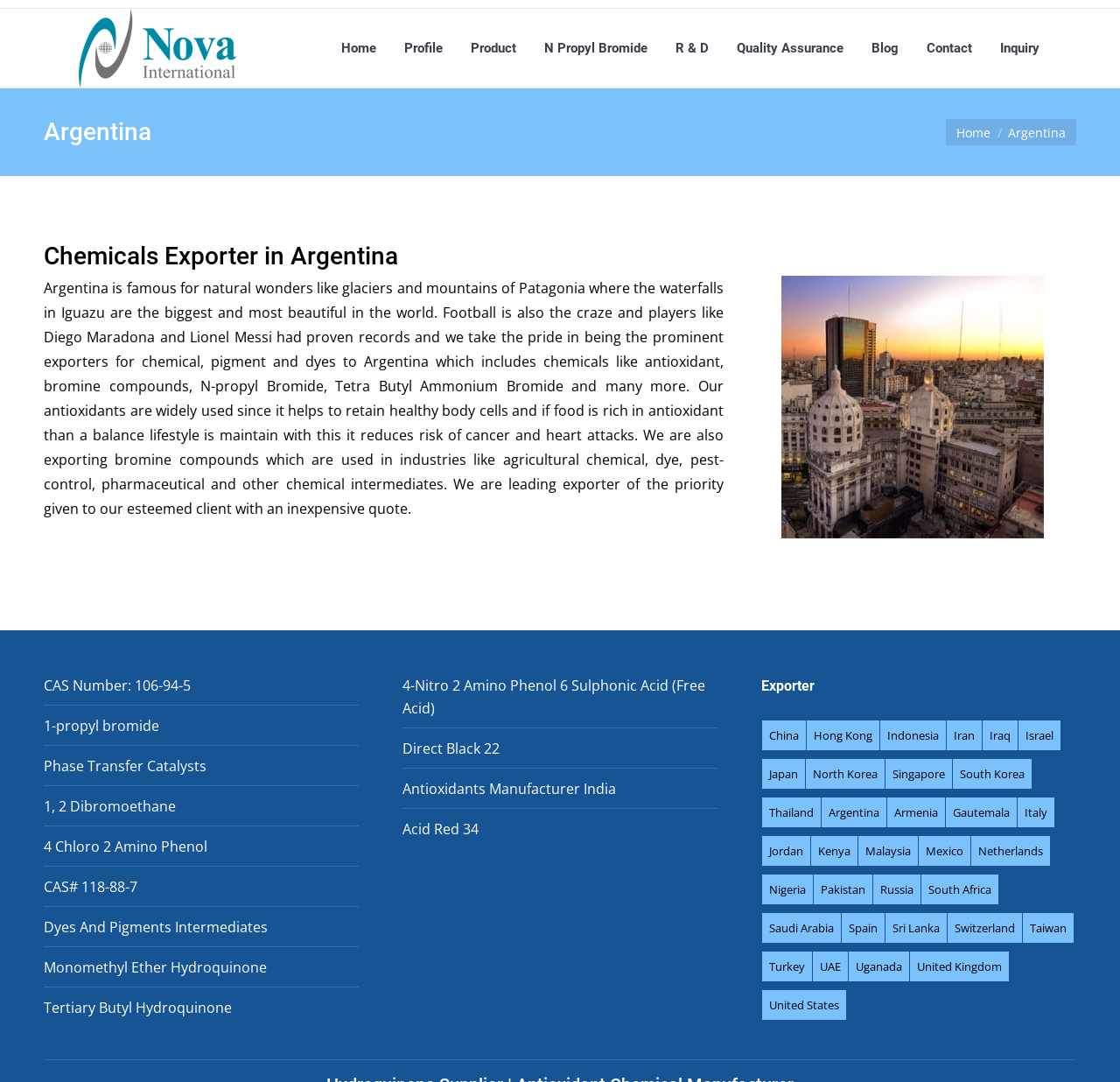What is the country where the company exports chemicals?
From the image, respond using a single word or phrase.

Argentina